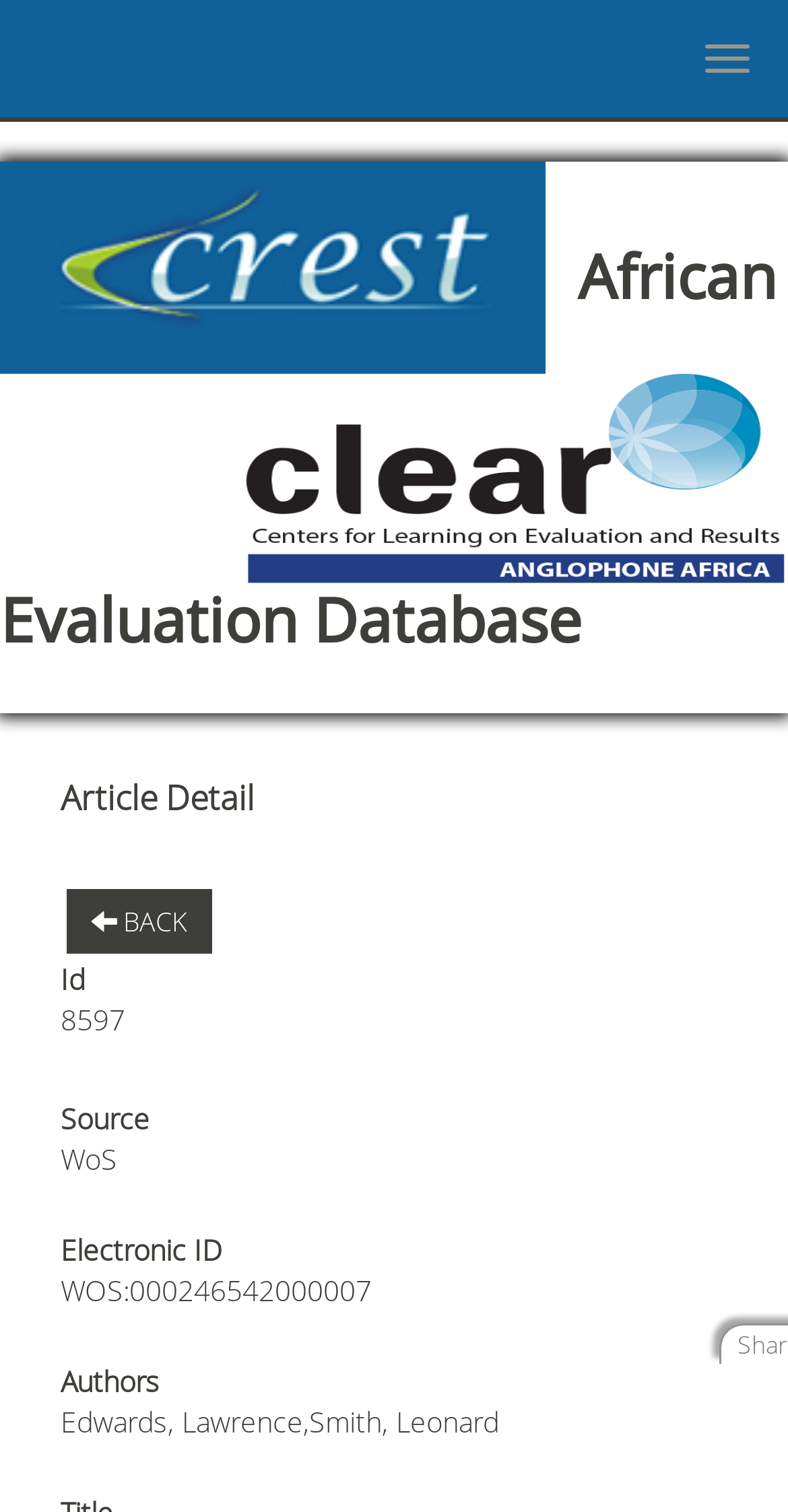How many authors are listed?
Provide a detailed and well-explained answer to the question.

I found the 'Authors' label at [0.077, 0.901, 0.203, 0.926] and then looked for the text element next to it. I counted the number of authors listed, which are 'Edwards, Lawrence,Smith, Leonard', and found that there are 3 authors.